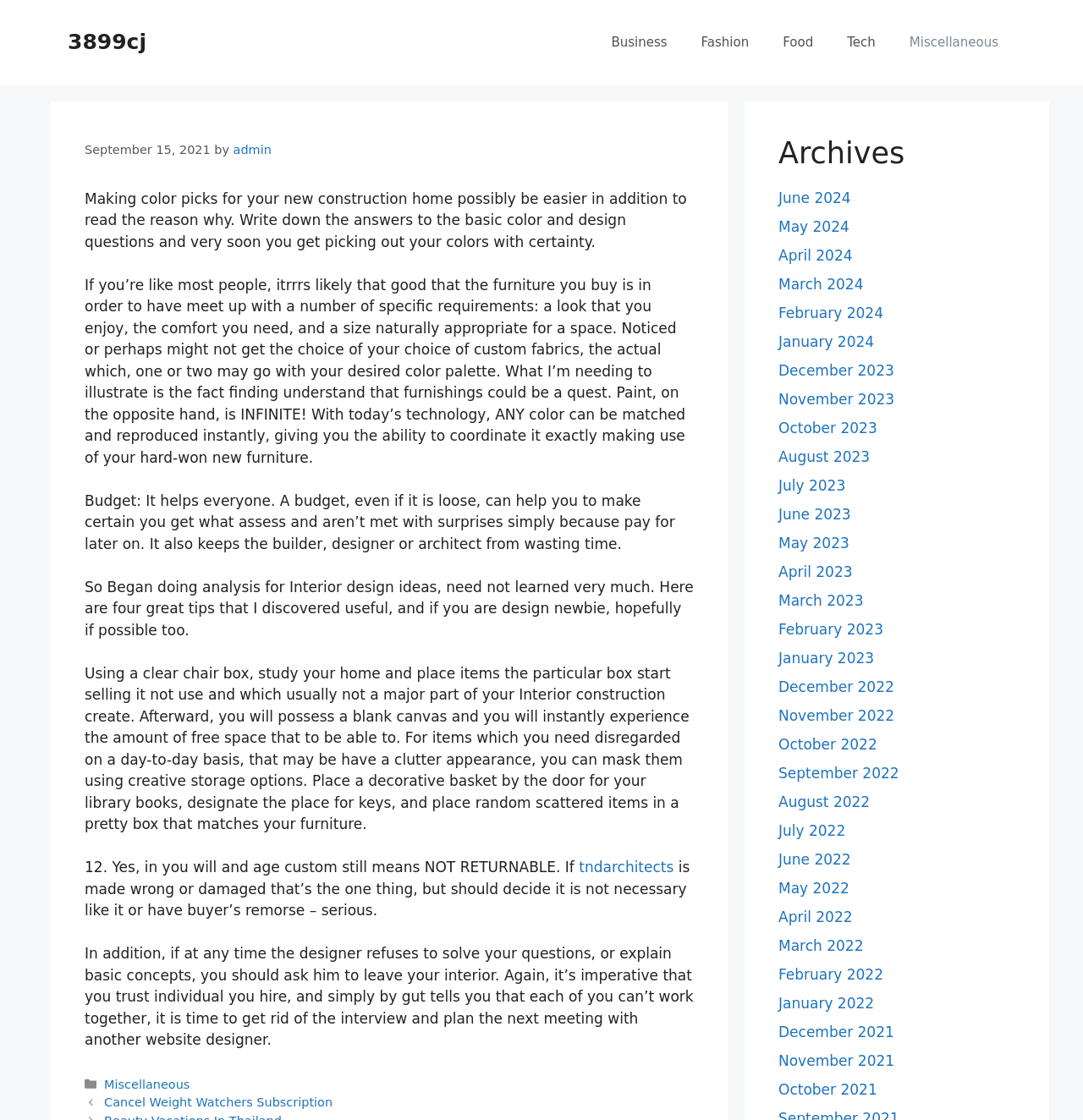Find the bounding box coordinates for the area you need to click to carry out the instruction: "Click on the 'Business' link". The coordinates should be four float numbers between 0 and 1, indicated as [left, top, right, bottom].

[0.549, 0.015, 0.632, 0.06]